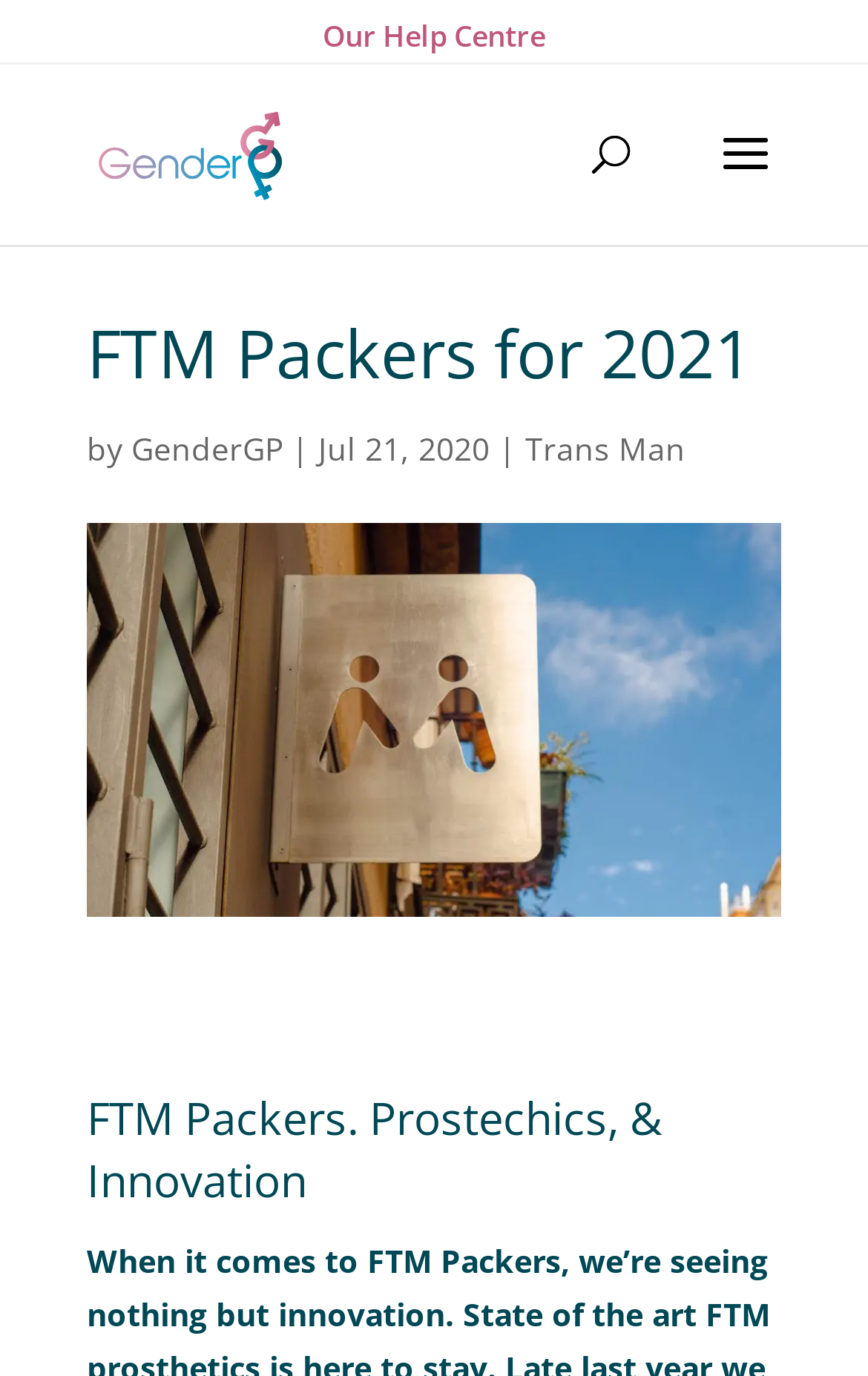Identify and provide the text content of the webpage's primary headline.

FTM Packers for 2021